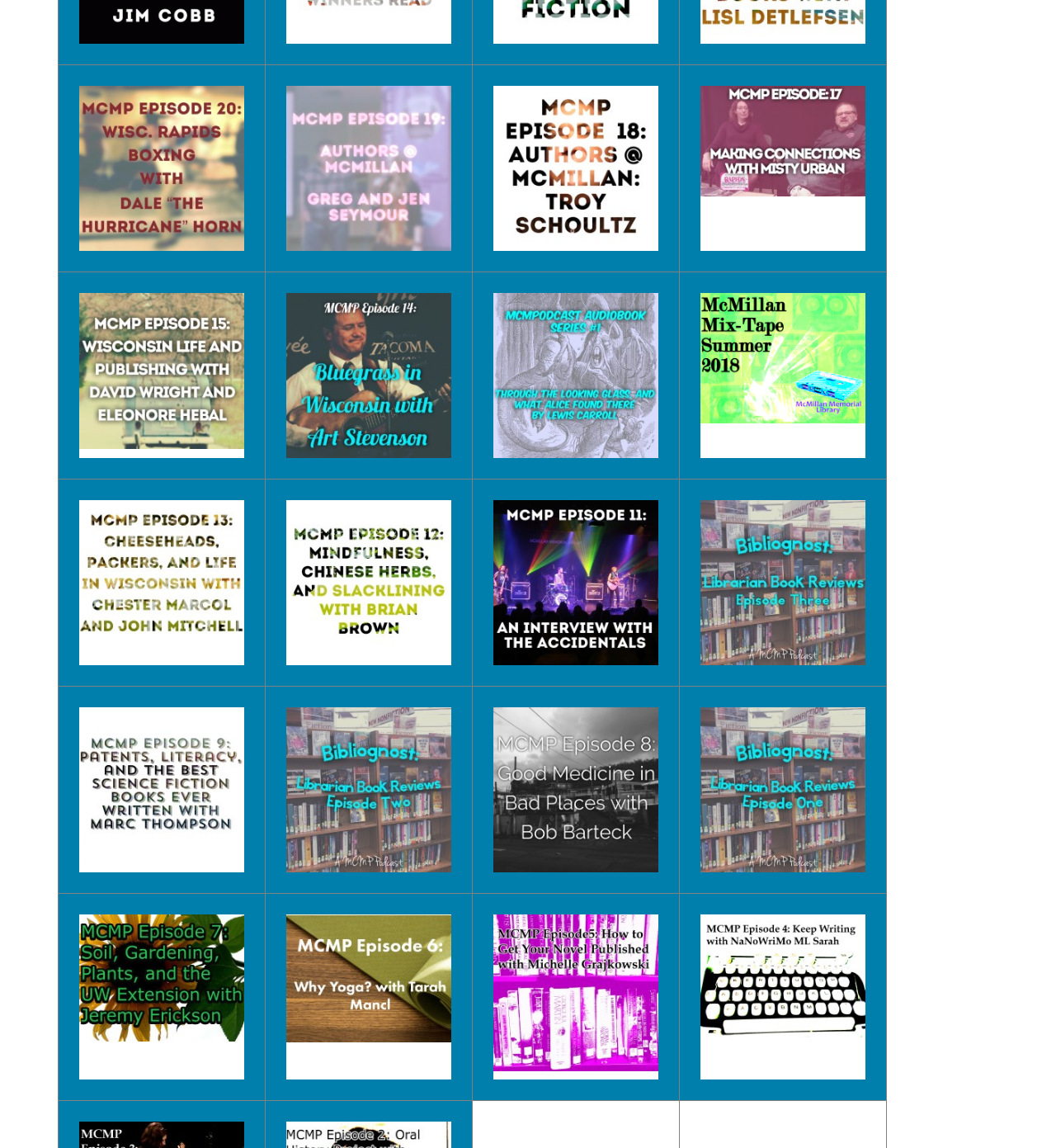How many images are on the webpage?
With the help of the image, please provide a detailed response to the question.

By counting the number of grid cells and links on the webpage, I can see that there are 16 images in total, arranged in 4 rows and 4 columns.